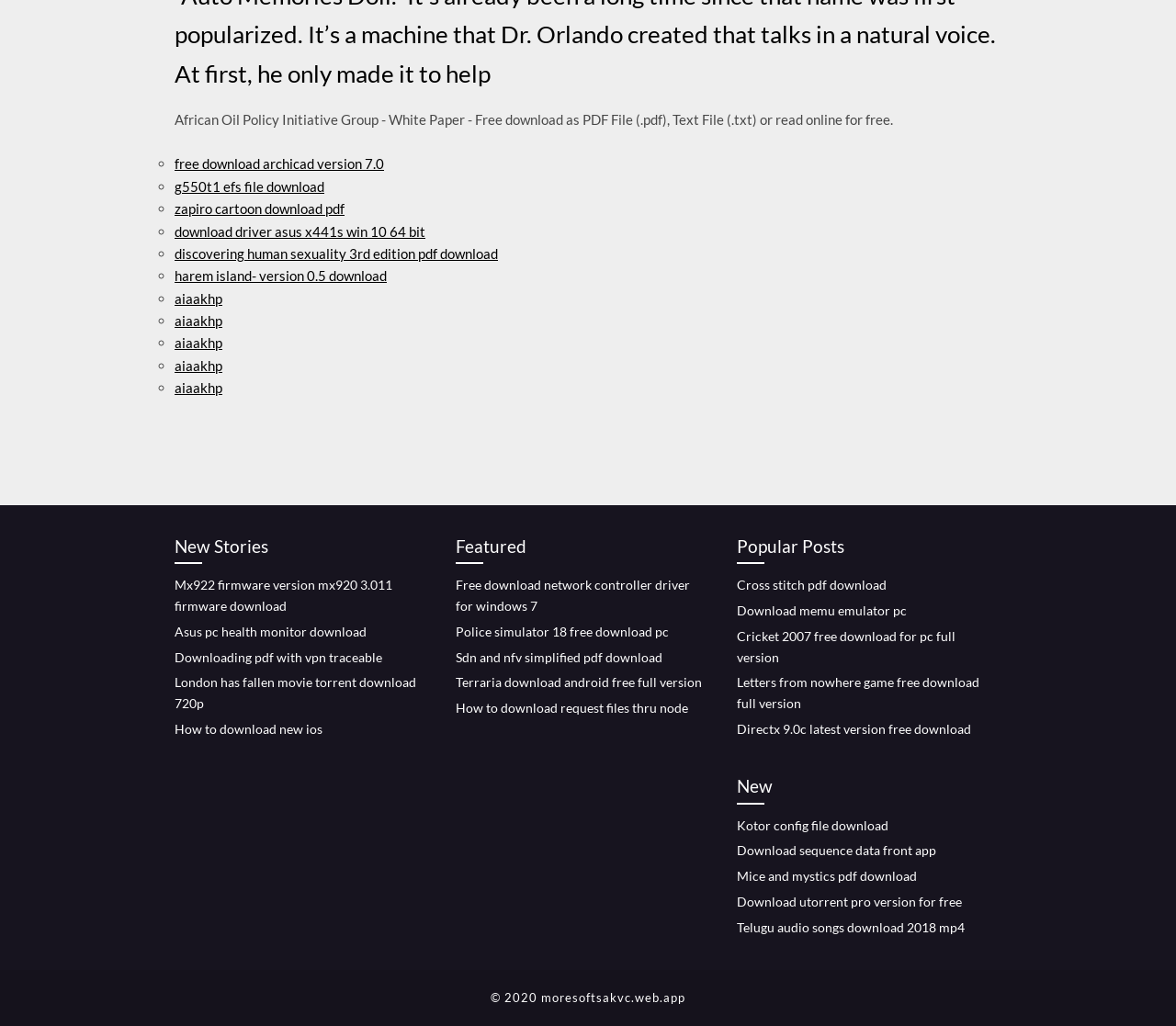What is the purpose of this webpage?
Answer the question with a single word or phrase by looking at the picture.

File download